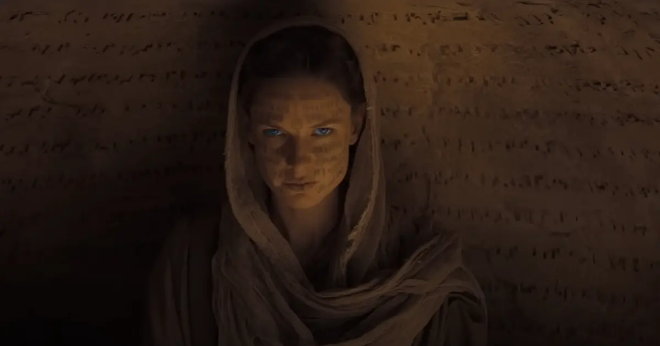Who is credited with the image?
Provide a detailed and well-explained answer to the question.

The caption states that the image is credited to Warner Bros., adding a layer of authenticity to the portrayal of this pivotal new story in the Dune series, indicating that Warner Bros. is the credited source of the image.